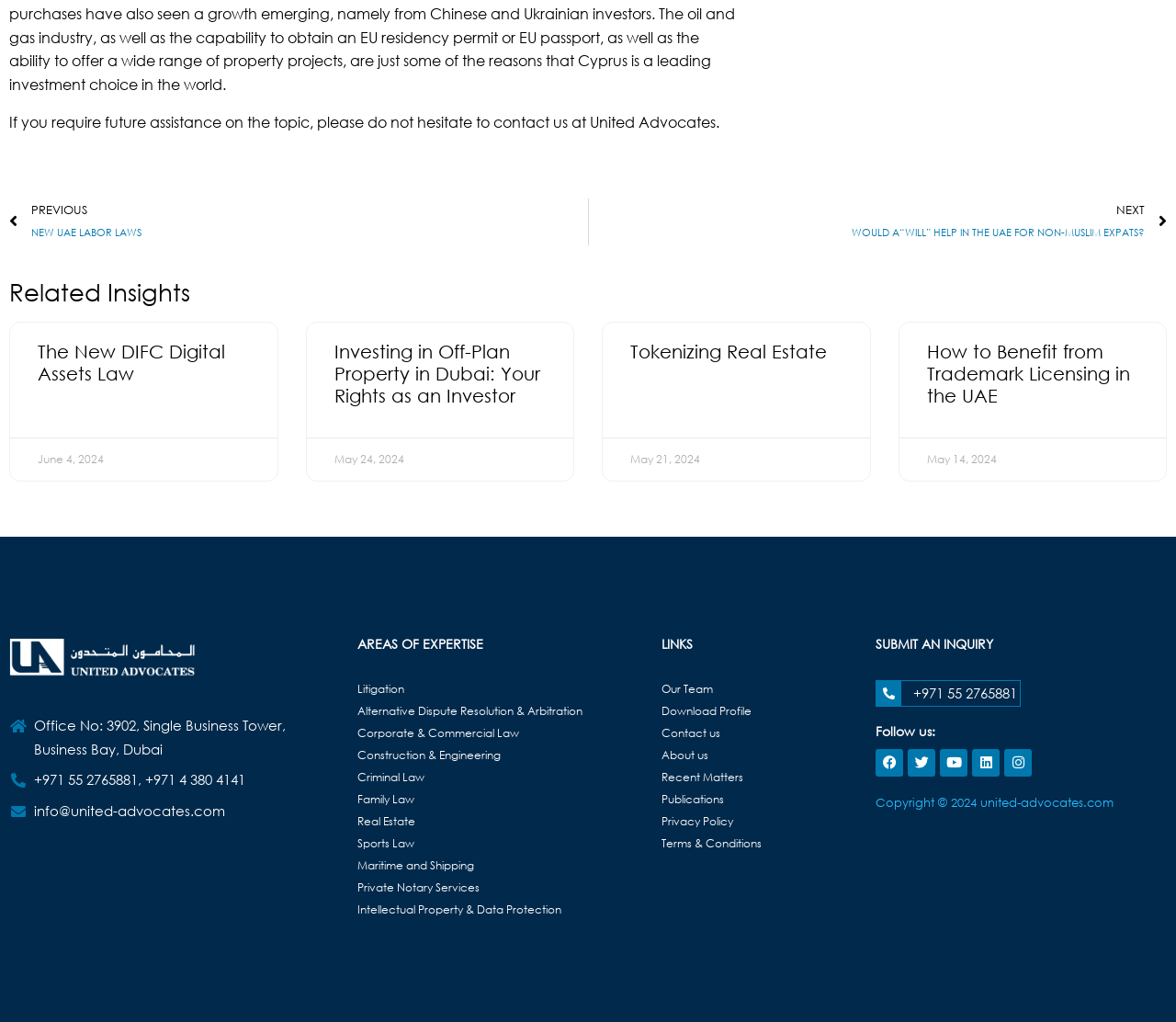Highlight the bounding box coordinates of the region I should click on to meet the following instruction: "Learn about our areas of expertise".

[0.304, 0.624, 0.555, 0.636]